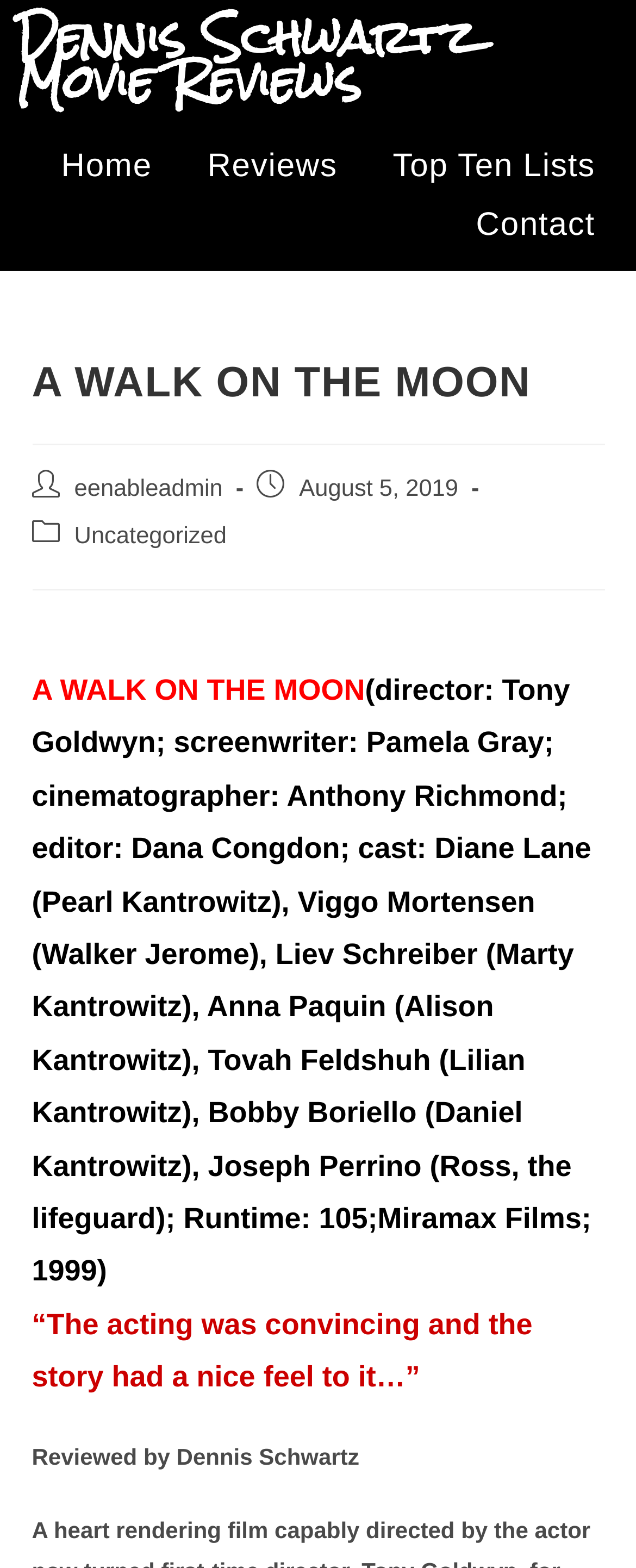What is the name of the actress who played Pearl Kantrowitz?
Please provide a detailed and comprehensive answer to the question.

I found the answer by looking at the StaticText element with the text '(director: Tony Goldwyn; screenwriter: Pamela Gray; cinematographer: Anthony Richmond; editor: Dana Congdon; cast: Diane Lane (Pearl Kantrowitz), ...)' which is a child of the Root Element.